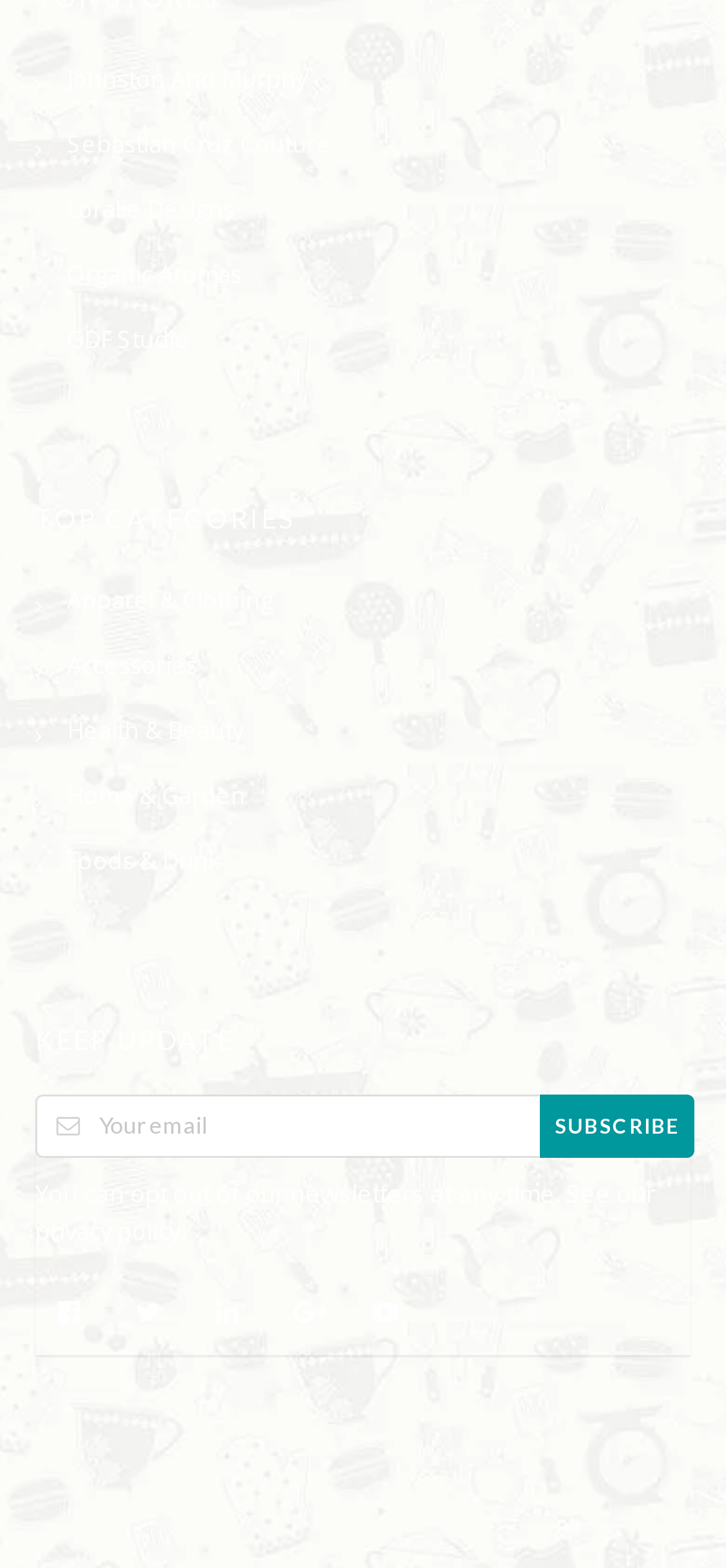Could you provide the bounding box coordinates for the portion of the screen to click to complete this instruction: "Explore UPMC Health Plan"?

None